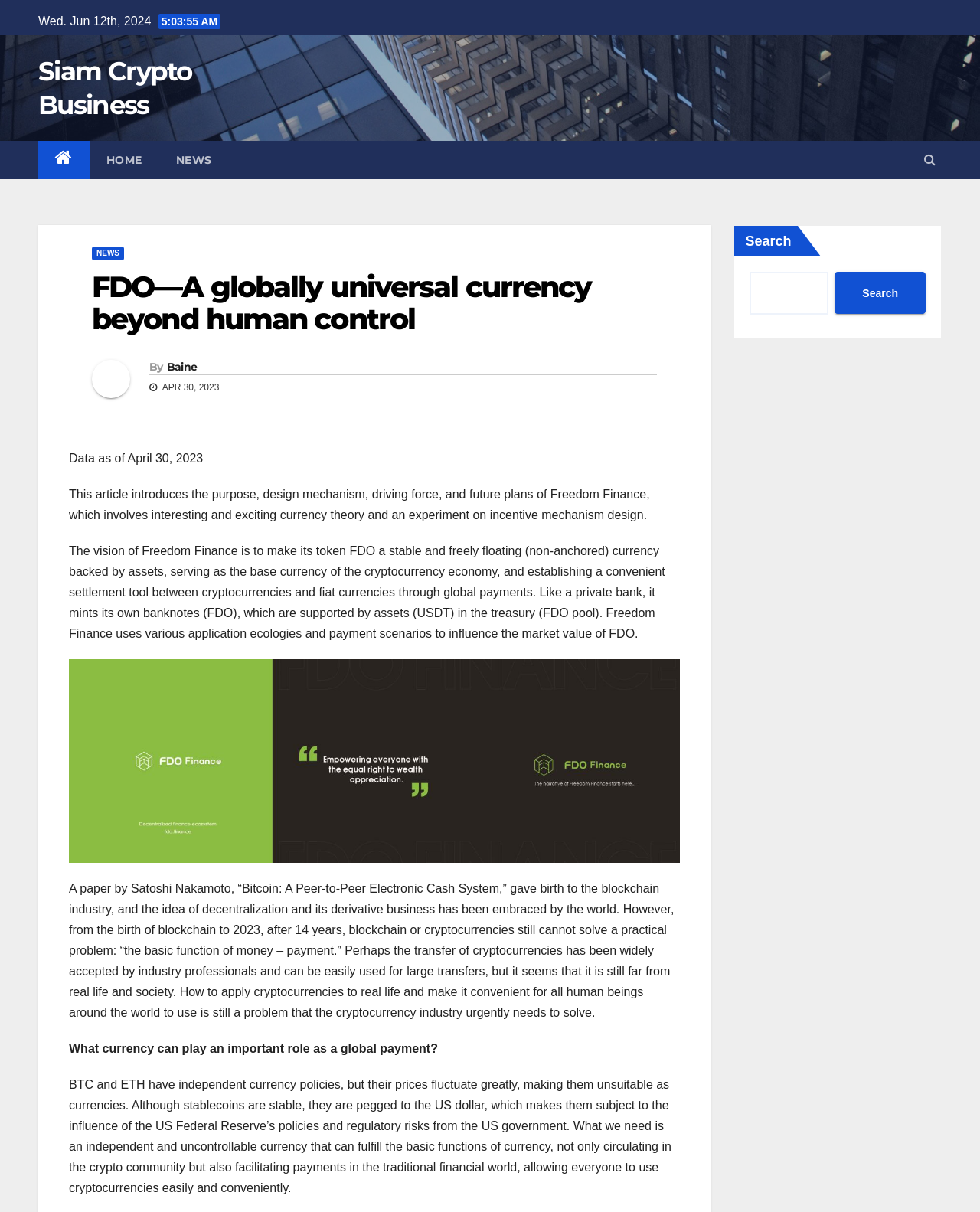Determine the bounding box coordinates of the clickable area required to perform the following instruction: "Read the article by Baine". The coordinates should be represented as four float numbers between 0 and 1: [left, top, right, bottom].

[0.17, 0.297, 0.201, 0.309]